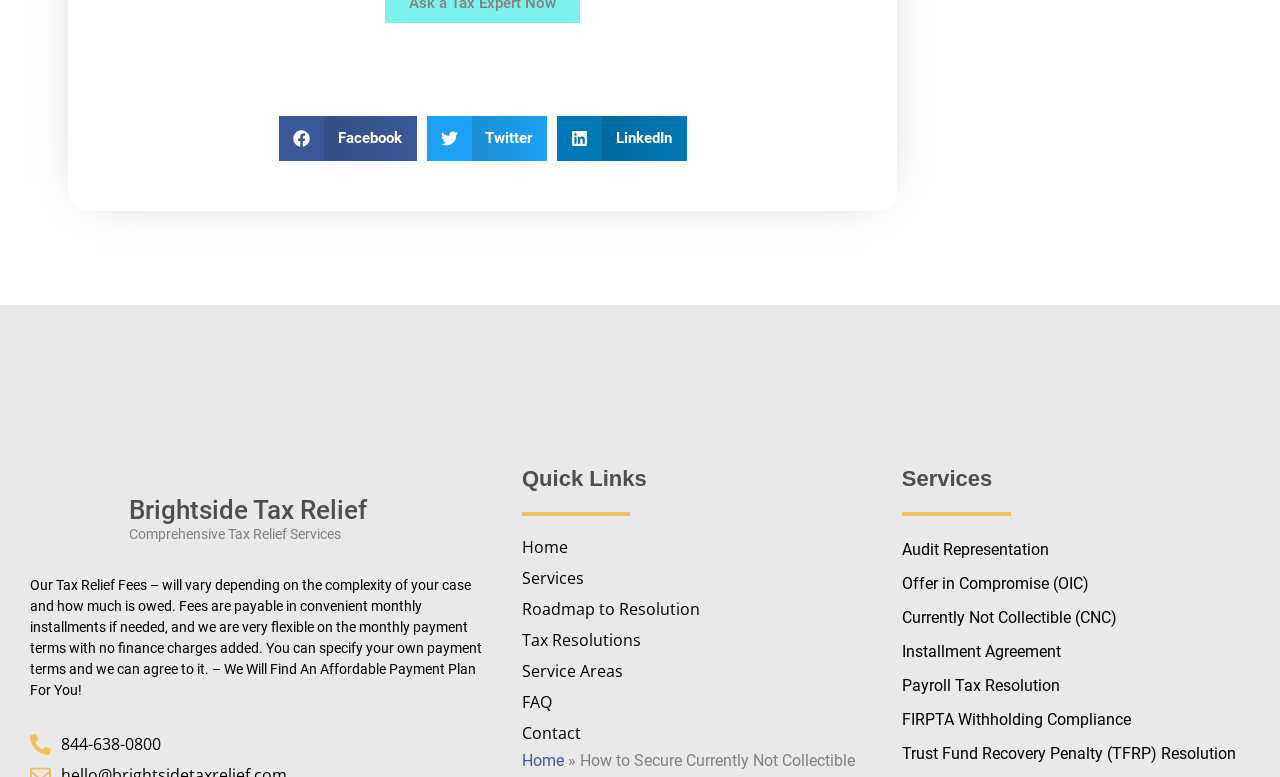Please determine the bounding box coordinates of the element to click on in order to accomplish the following task: "Click Brightside Tax Relief link". Ensure the coordinates are four float numbers ranging from 0 to 1, i.e., [left, top, right, bottom].

[0.023, 0.624, 0.085, 0.715]